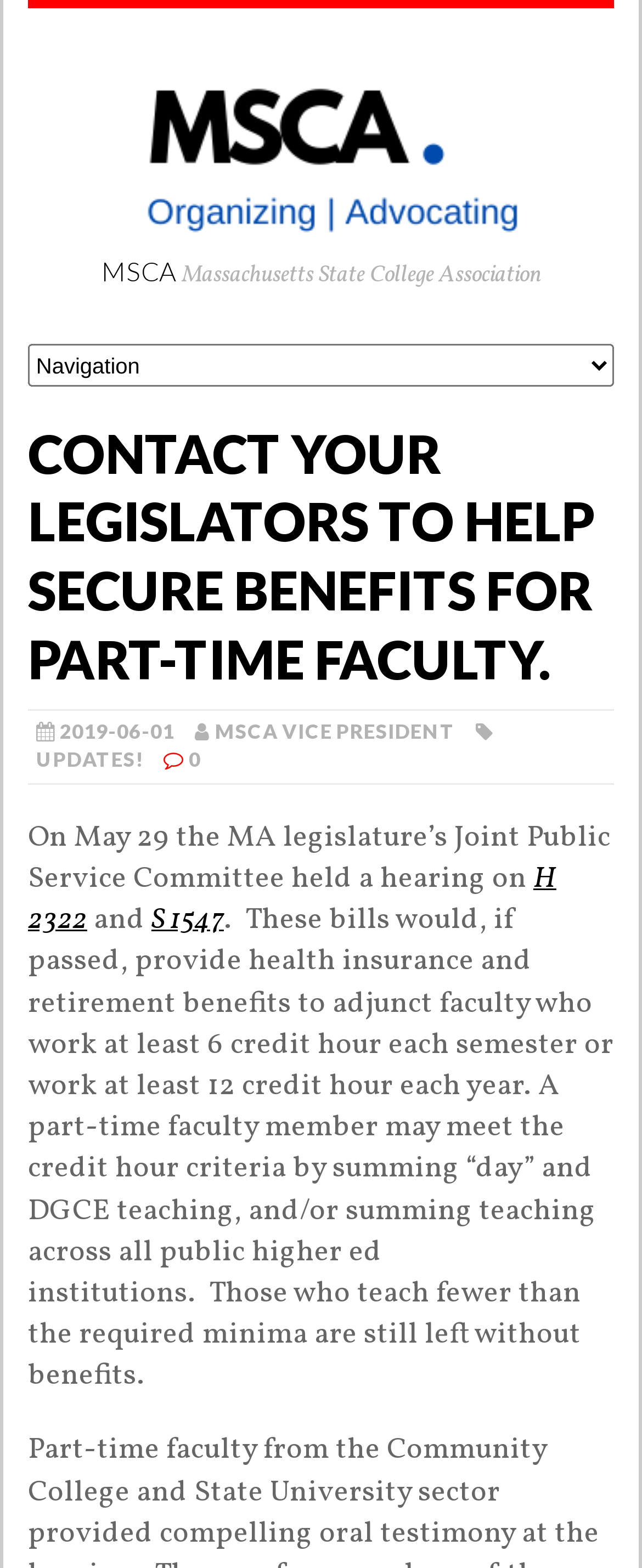Please respond in a single word or phrase: 
What is the date mentioned on the webpage?

2019-06-01